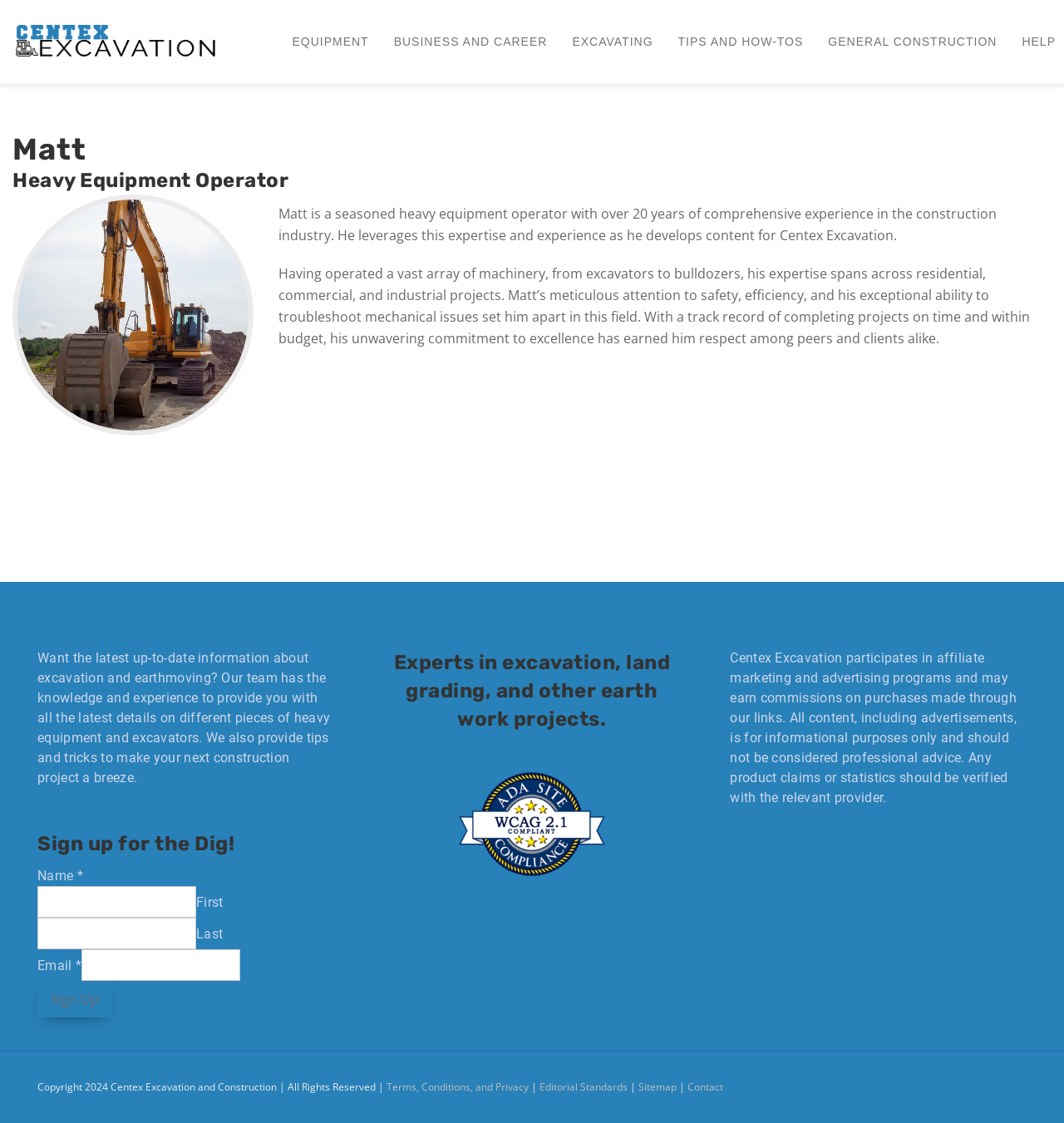Please locate the bounding box coordinates of the element that should be clicked to complete the given instruction: "Read about Matt's profile".

[0.262, 0.182, 0.937, 0.218]